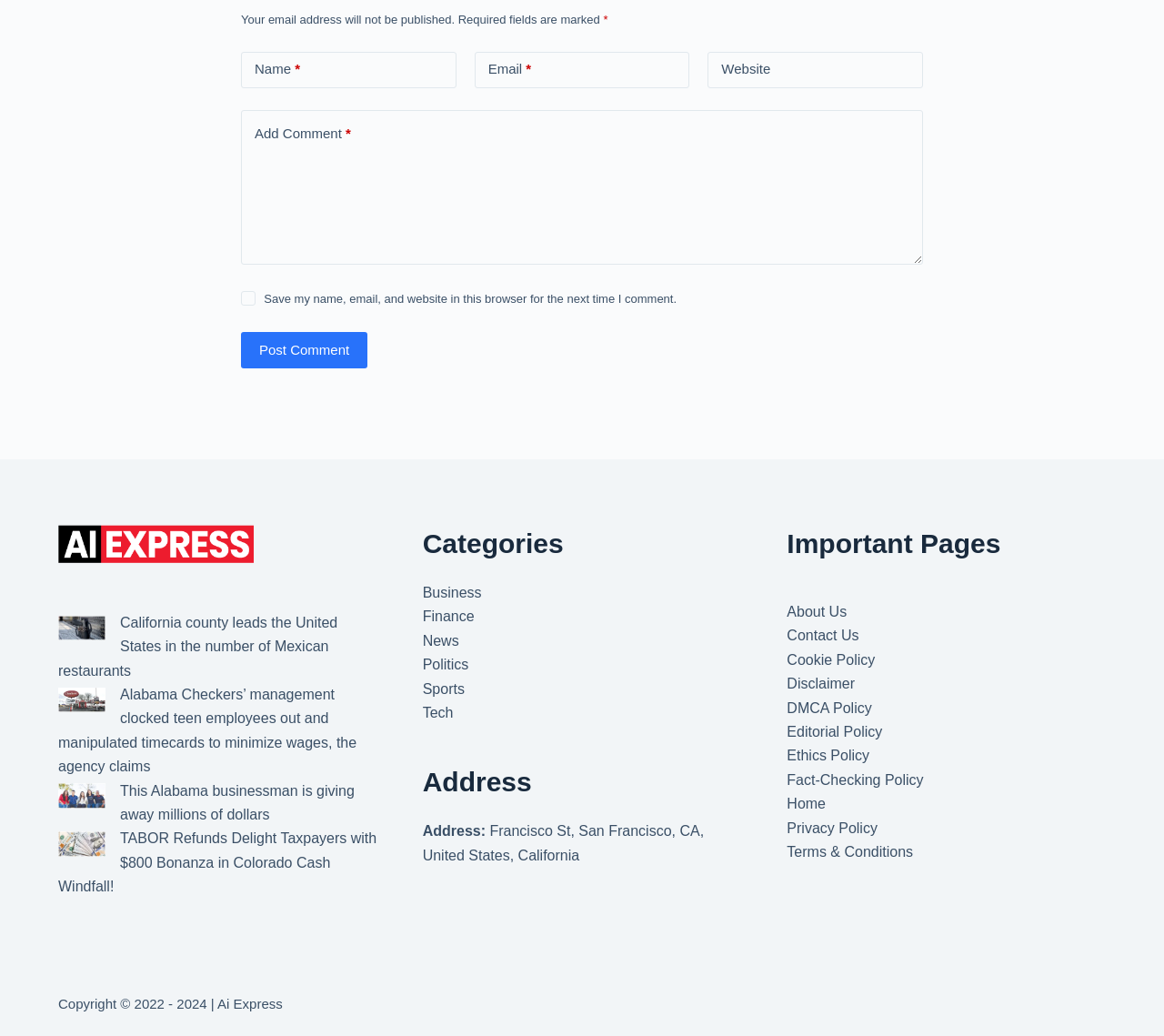Provide your answer to the question using just one word or phrase: What is the address listed on the webpage?

Francisco St, San Francisco, CA